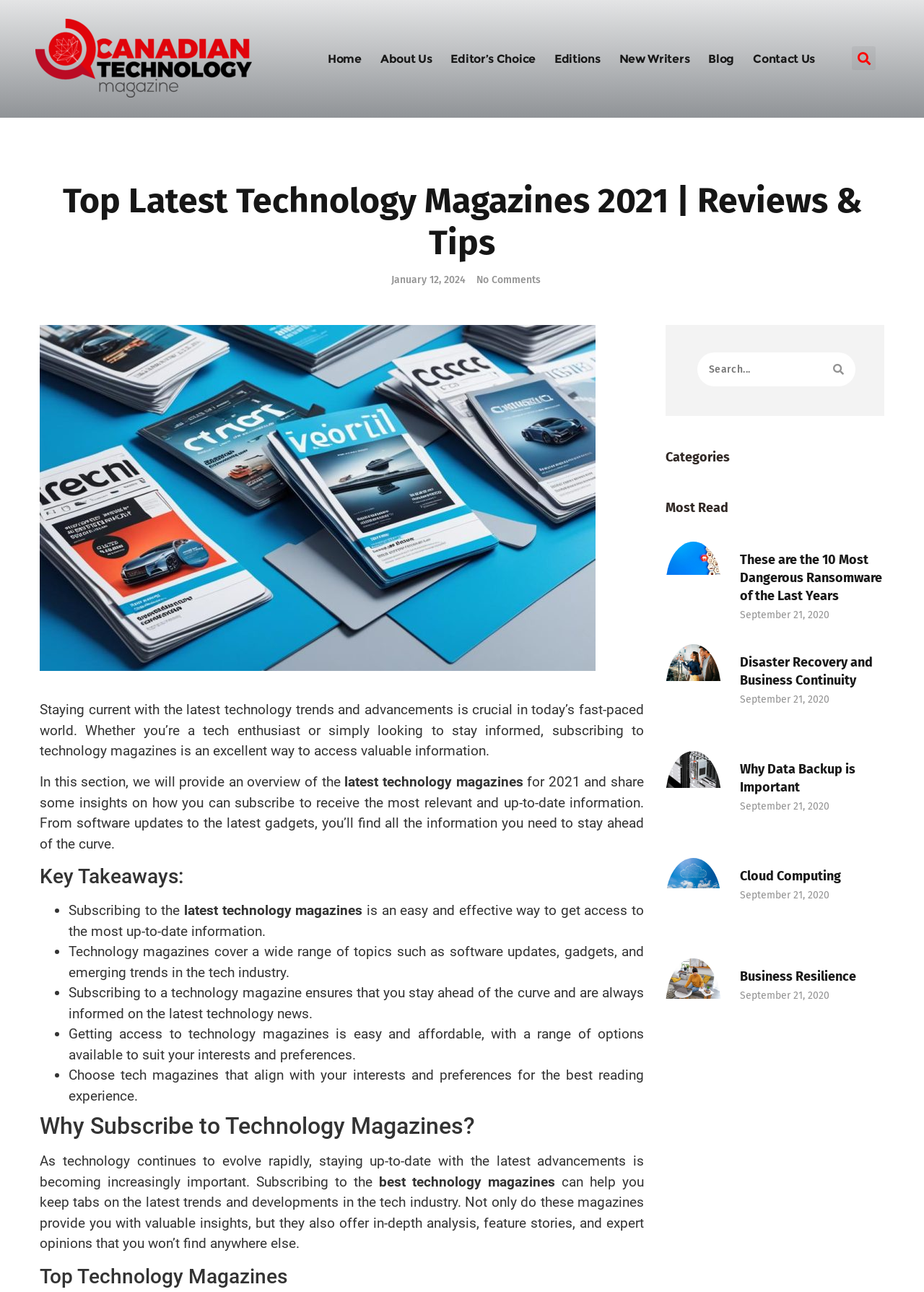For the given element description alt="CANADIAN-TECHNOLOGY-MAGAZINE", determine the bounding box coordinates of the UI element. The coordinates should follow the format (top-left x, top-left y, bottom-right x, bottom-right y) and be within the range of 0 to 1.

[0.038, 0.015, 0.273, 0.075]